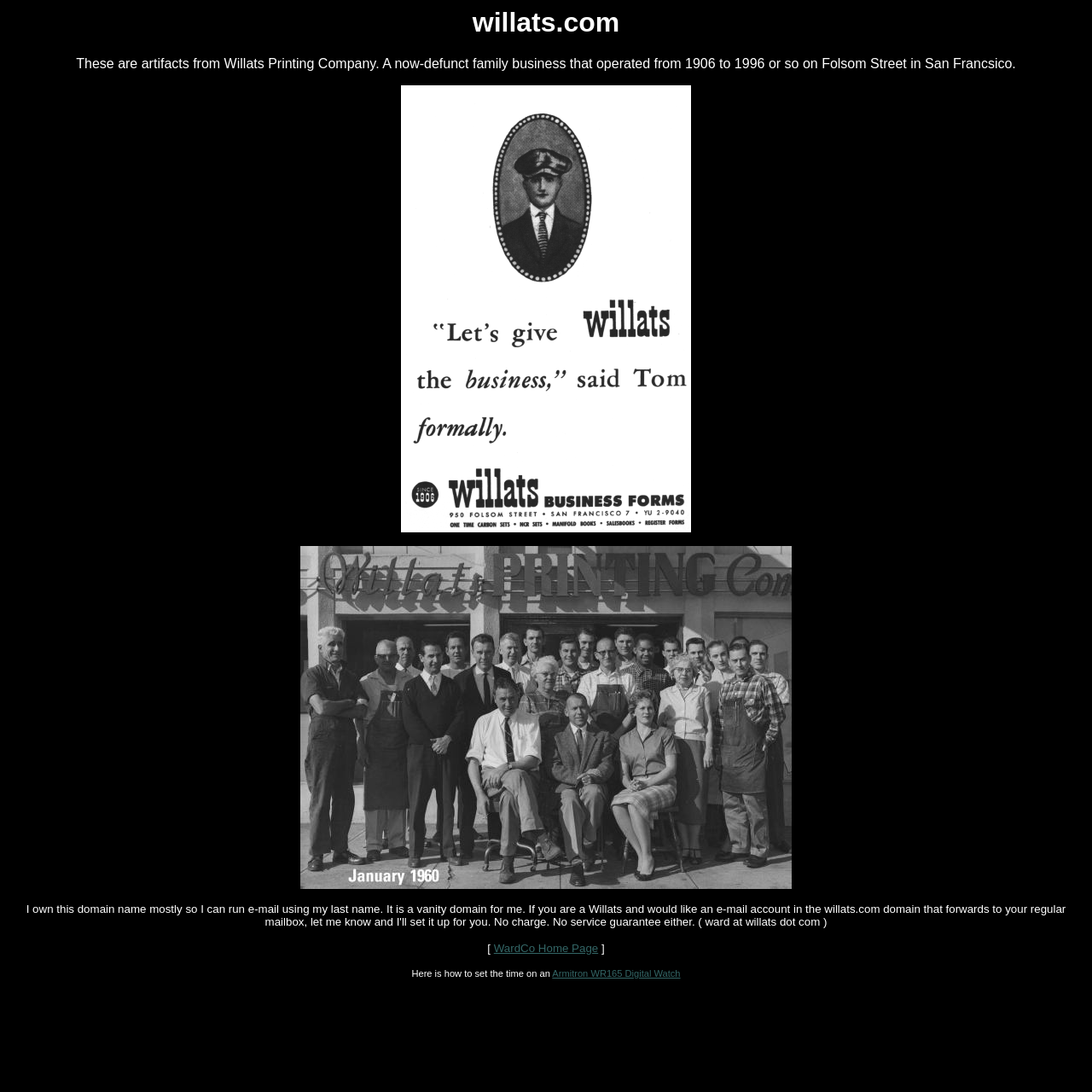What is the name of the watch mentioned on the webpage?
Based on the visual, give a brief answer using one word or a short phrase.

Armitron WR165 Digital Watch